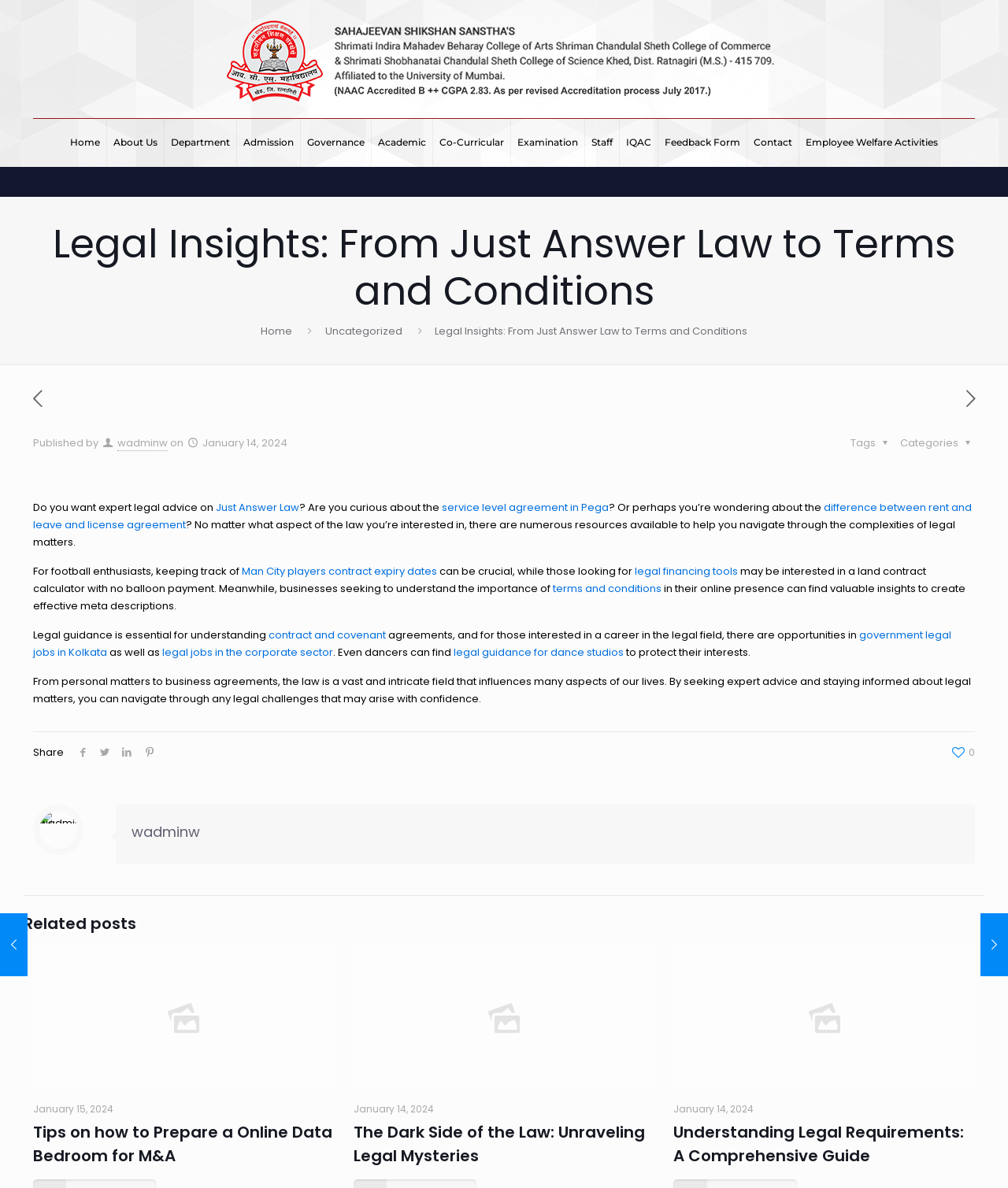Determine the bounding box coordinates for the area that should be clicked to carry out the following instruction: "Click on the 'next post' link".

[0.949, 0.326, 0.977, 0.346]